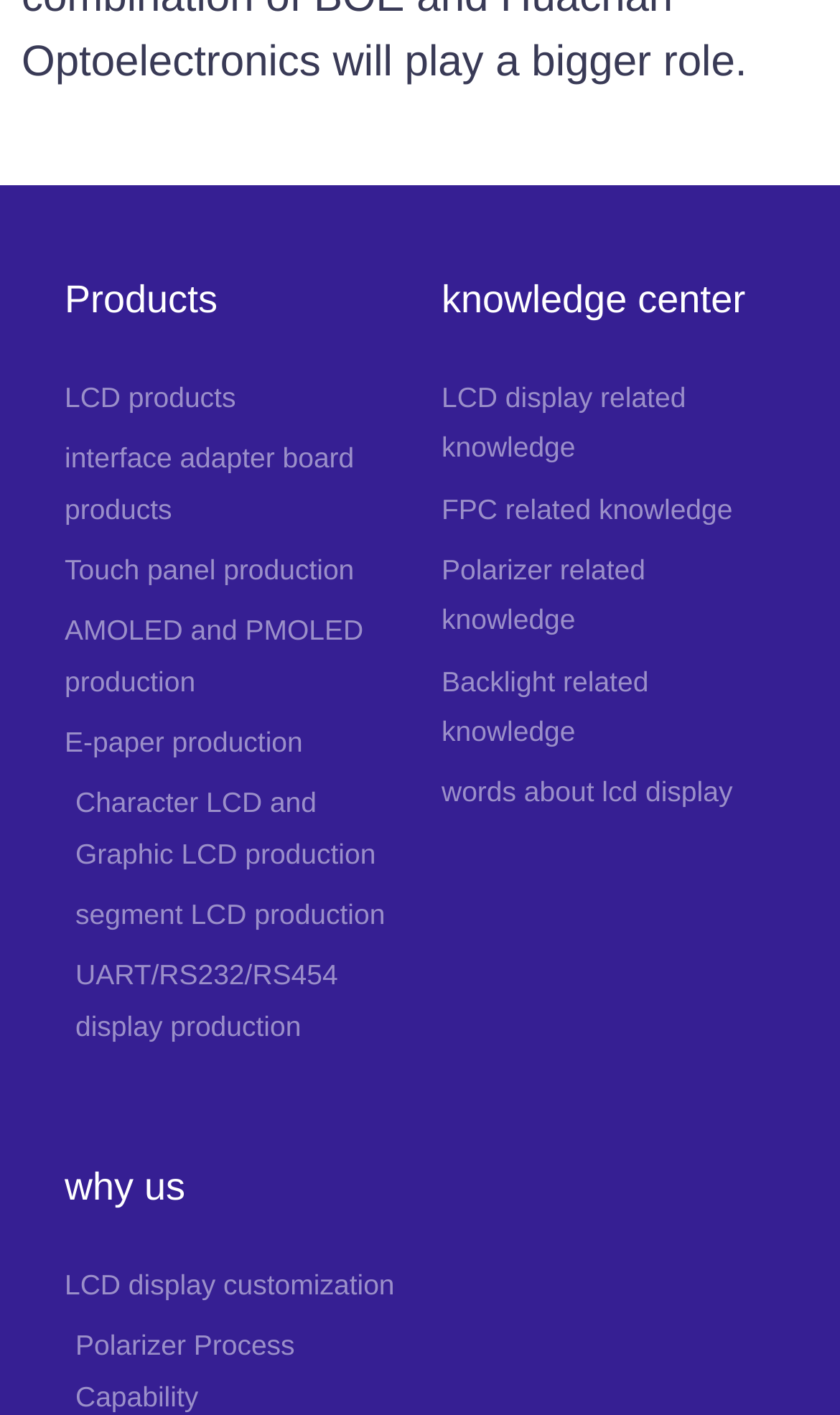Identify the bounding box coordinates of the HTML element based on this description: "words about lcd display".

[0.526, 0.542, 0.923, 0.578]